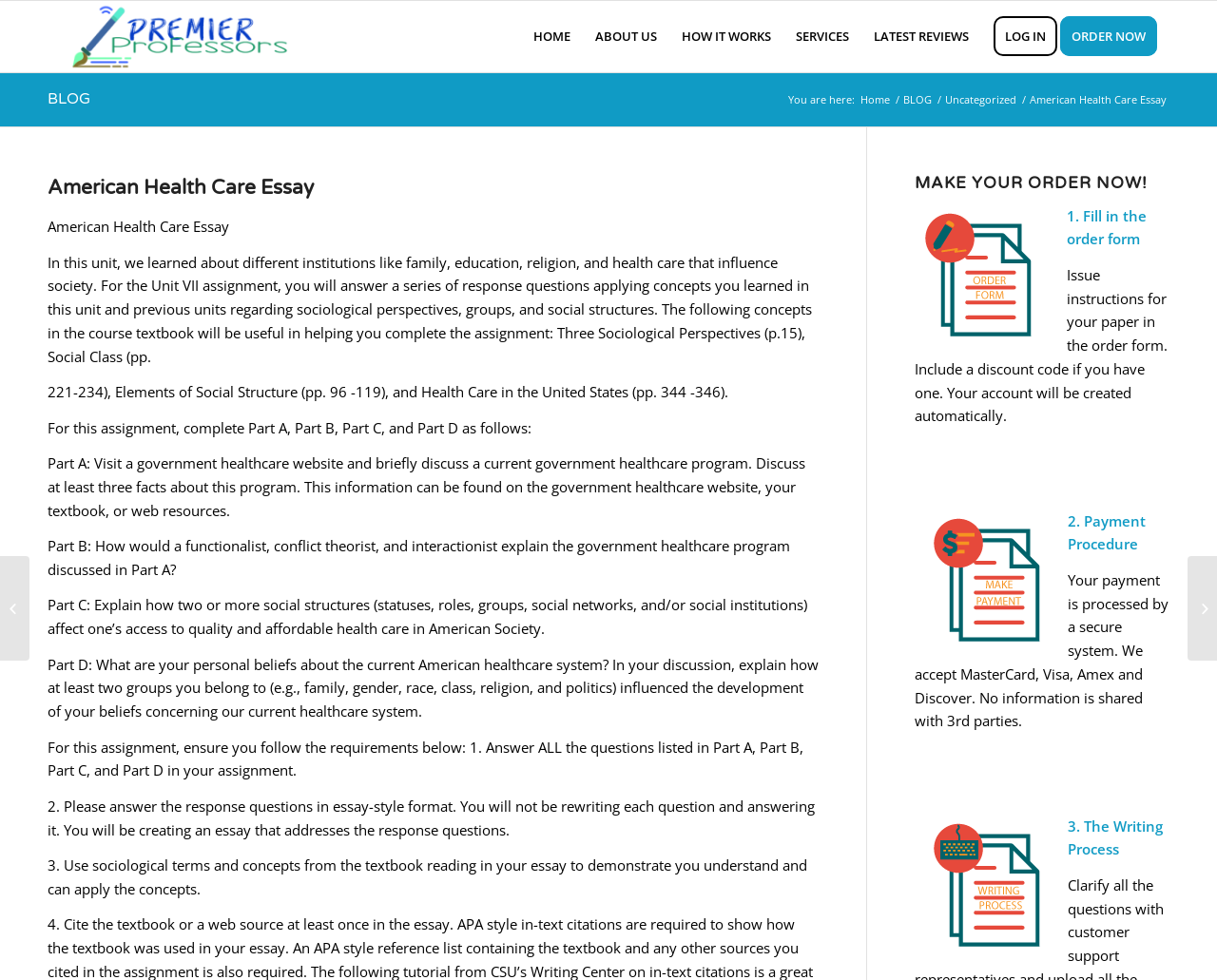Using the given element description, provide the bounding box coordinates (top-left x, top-left y, bottom-right x, bottom-right y) for the corresponding UI element in the screenshot: Nurse Change Project

[0.976, 0.567, 1.0, 0.674]